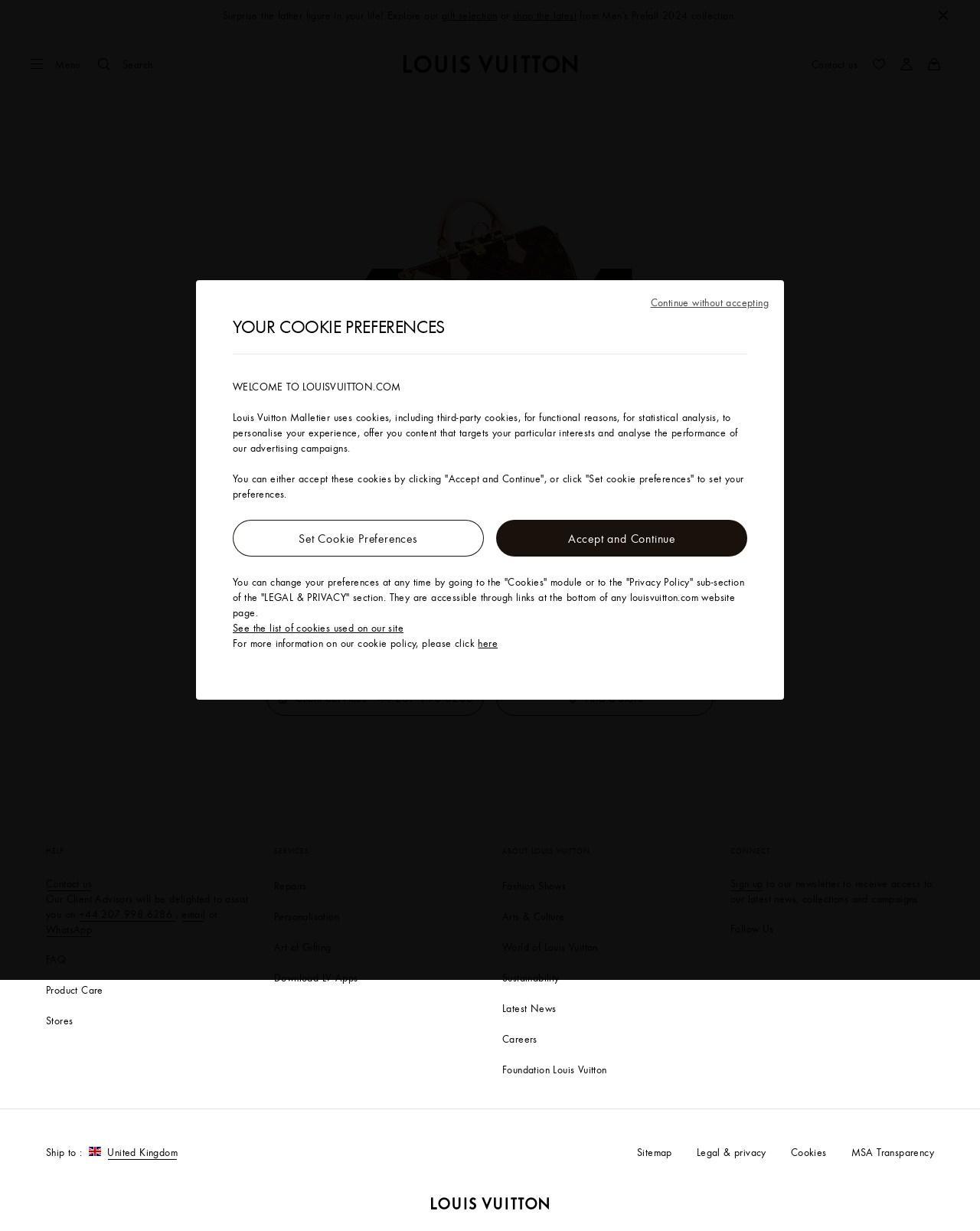What is the relationship between Louis Vuitton and cookies?
Answer the question with a thorough and detailed explanation.

The text 'Louis Vuitton Malletier uses cookies, including third-party cookies, for functional reasons, for statistical analysis, to personalise your experience, offer you content that targets your particular interests and analyse the performance of our advertising campaigns.' indicates that Louis Vuitton uses cookies for various purposes.